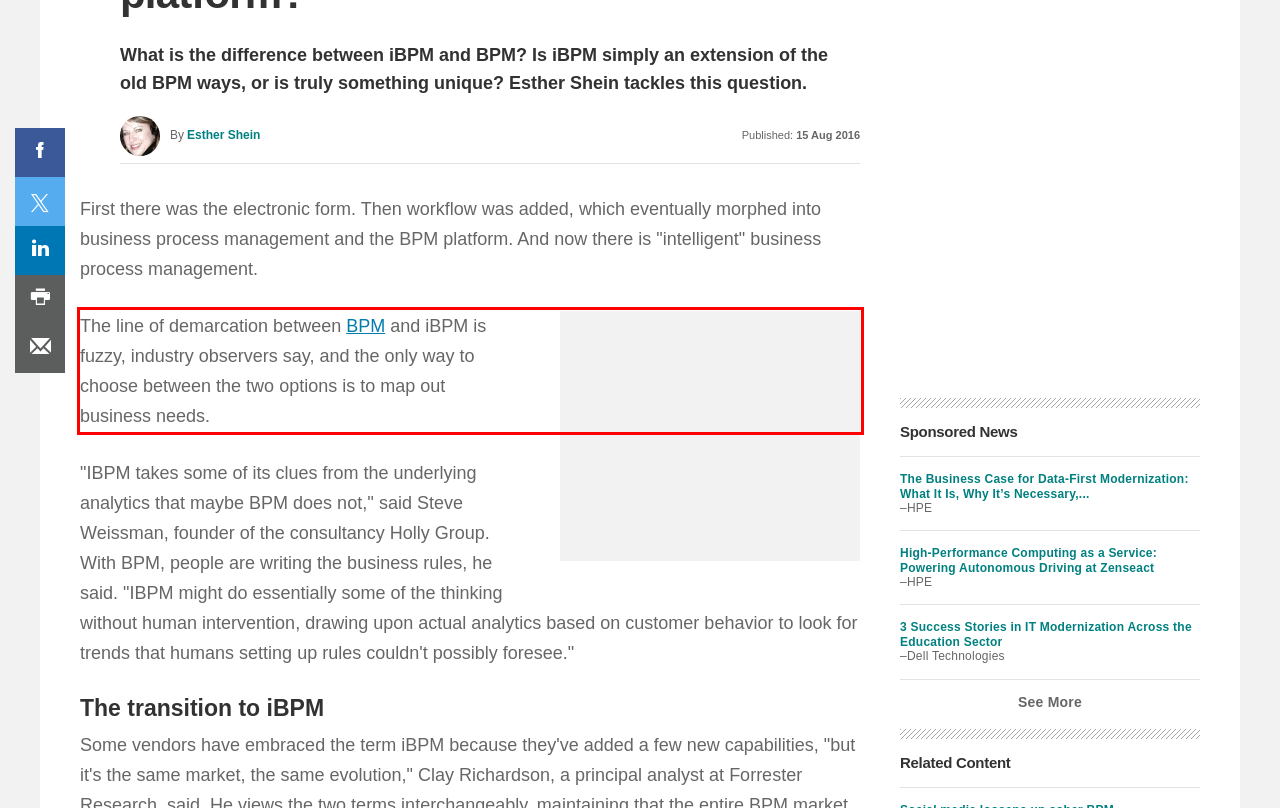Examine the webpage screenshot, find the red bounding box, and extract the text content within this marked area.

The line of demarcation between BPM and iBPM is fuzzy, industry observers say, and the only way to choose between the two options is to map out business needs.